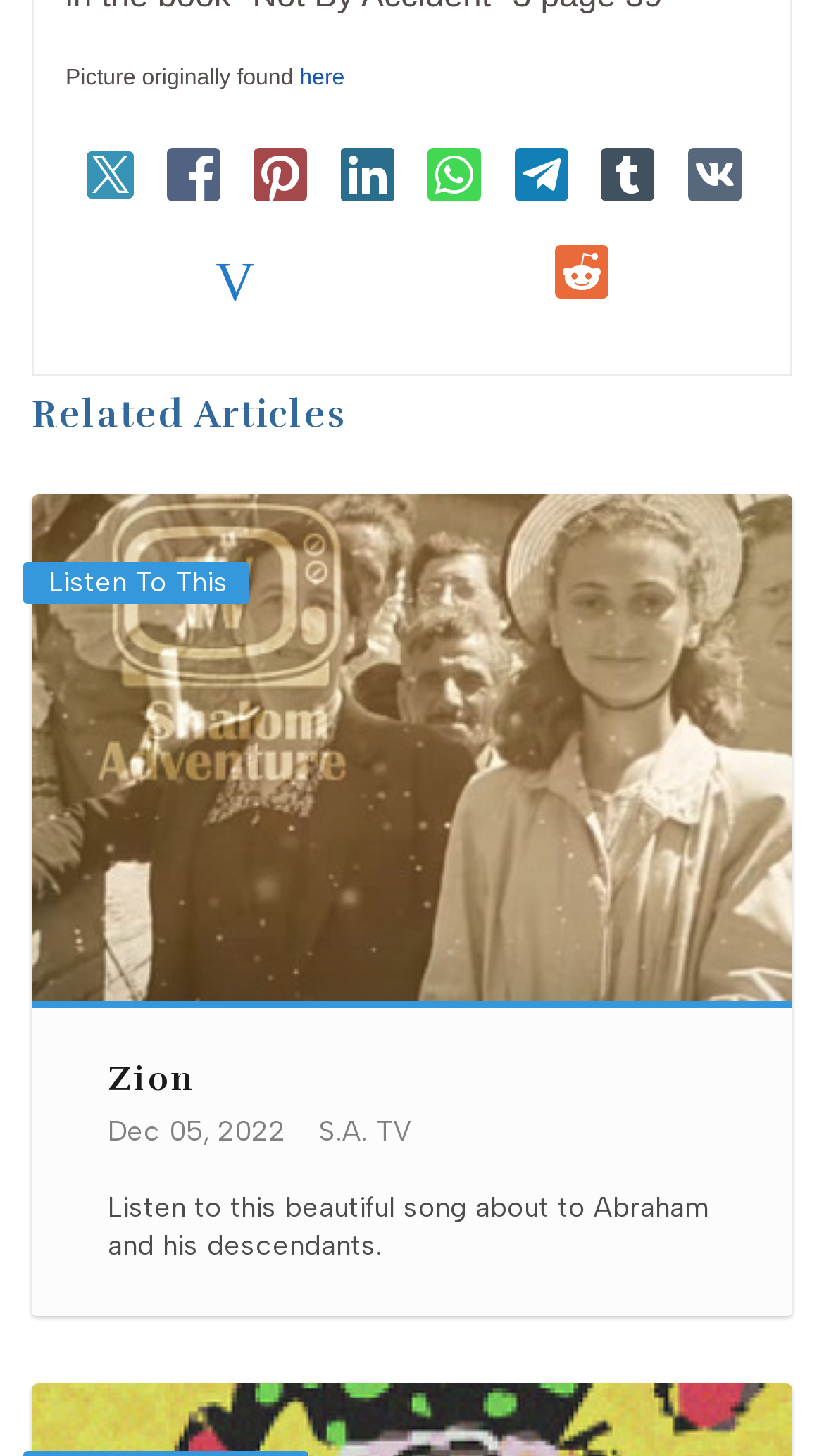Identify the bounding box coordinates for the UI element described by the following text: "parent_node: Listen To This". Provide the coordinates as four float numbers between 0 and 1, in the format [left, top, right, bottom].

[0.038, 0.34, 0.962, 0.688]